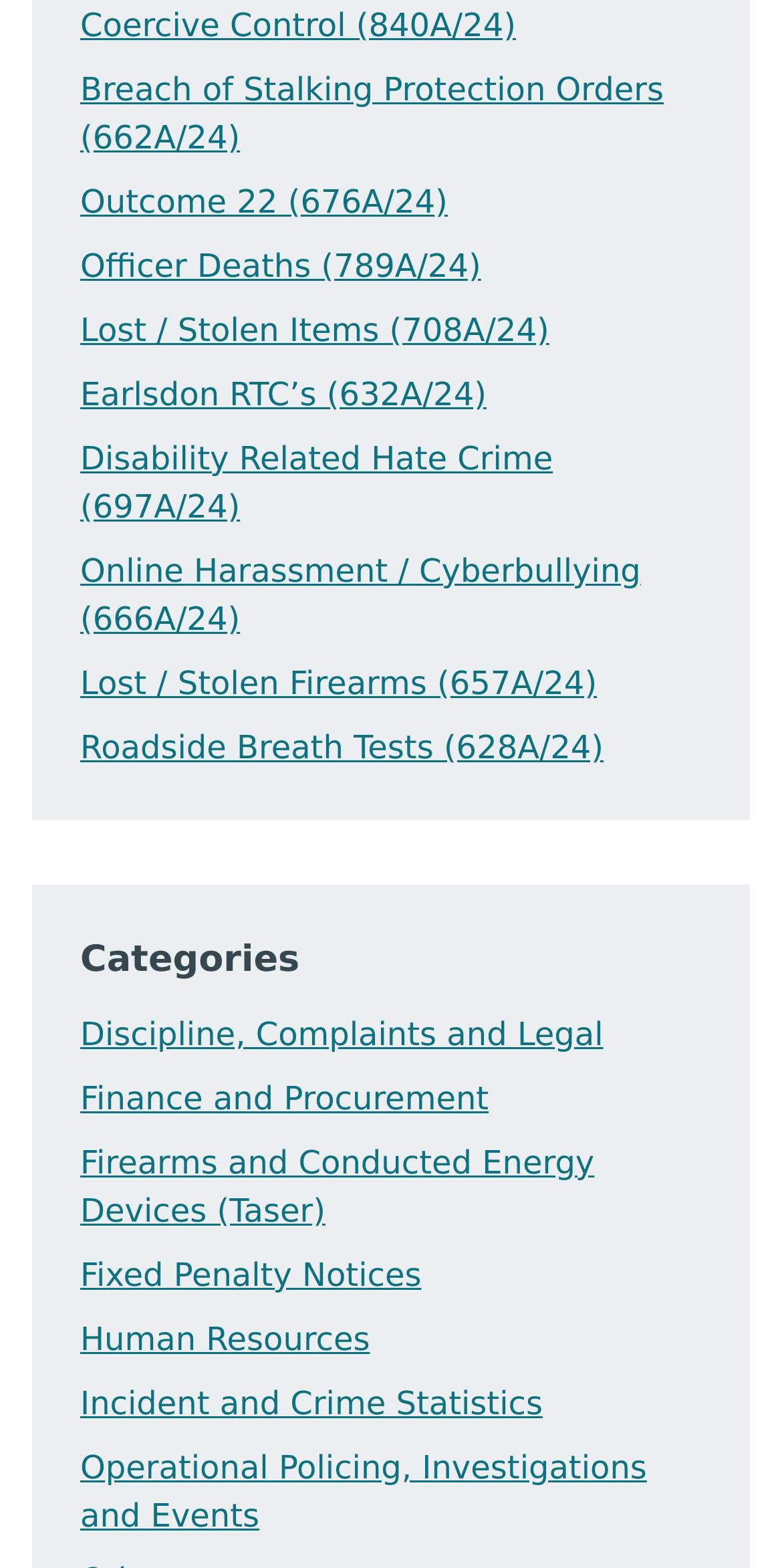Can you provide the bounding box coordinates for the element that should be clicked to implement the instruction: "Learn about Disability Related Hate Crime"?

[0.103, 0.28, 0.707, 0.335]